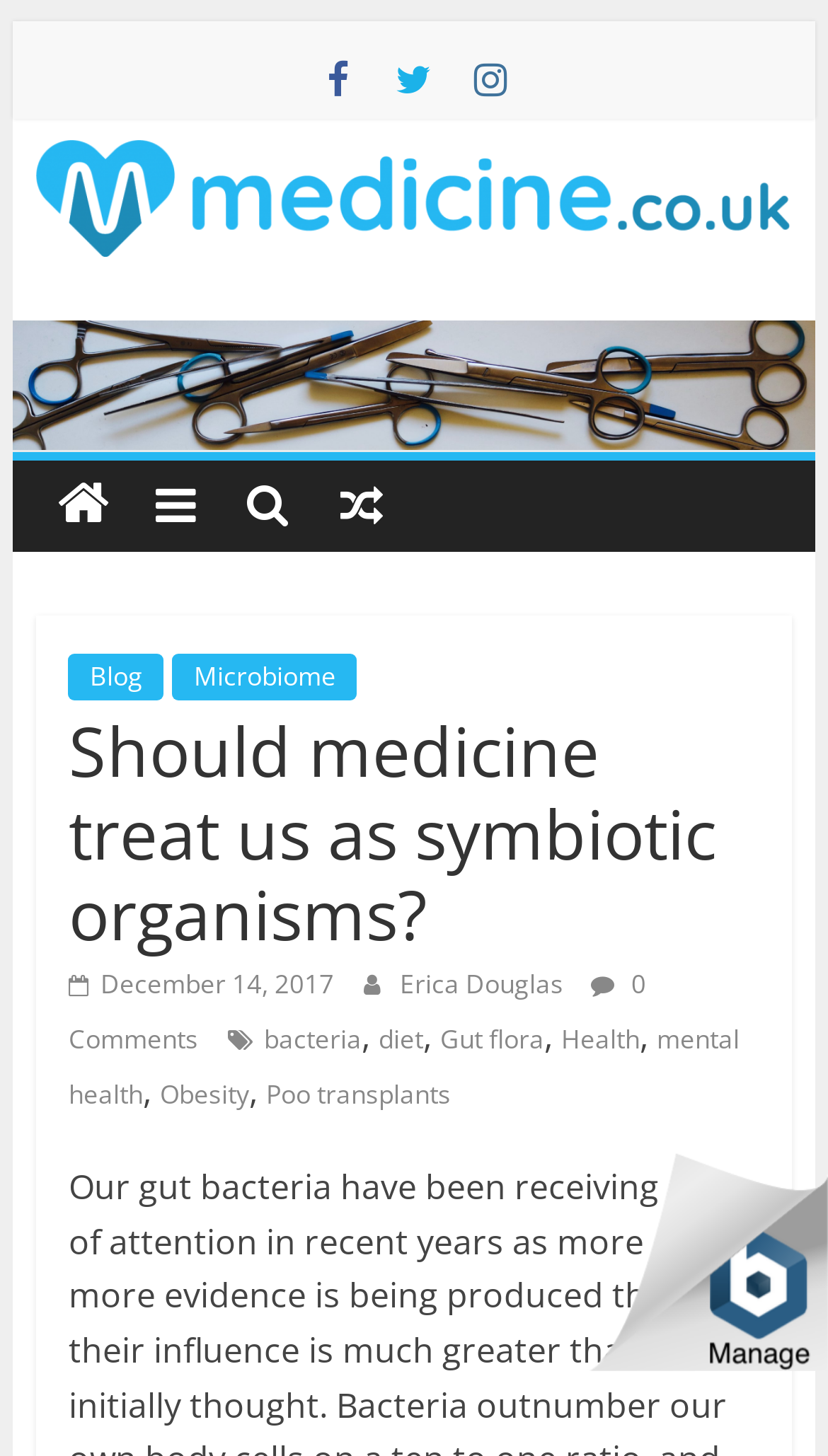What is the date of the blog post?
Please answer the question with as much detail and depth as you can.

I found the date of the blog post by looking at the link ' December 14, 2017' which is located below the blog post title, indicating the date when the post was published.